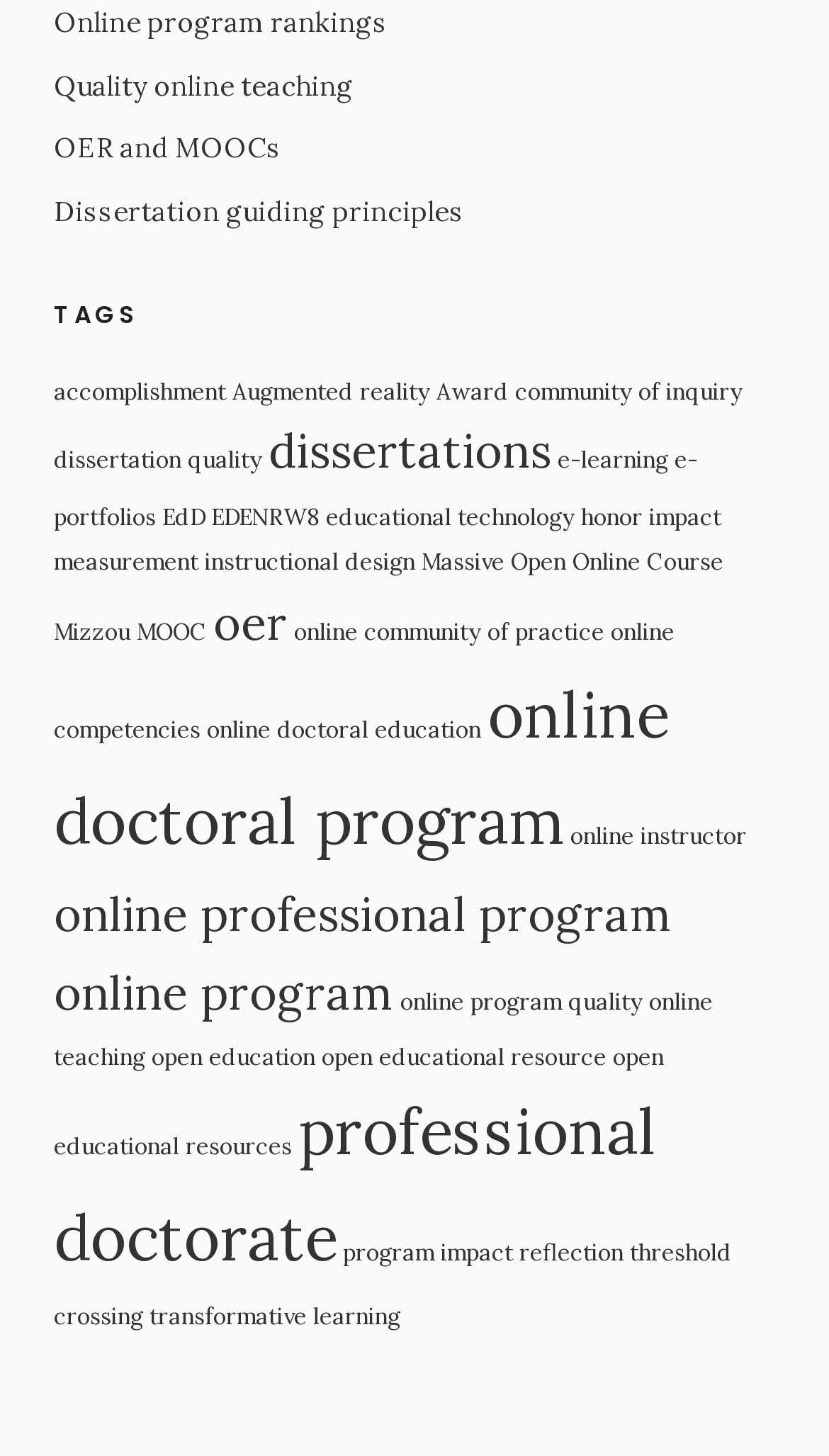Can you specify the bounding box coordinates of the area that needs to be clicked to fulfill the following instruction: "Click on 'Online program rankings'"?

[0.065, 0.003, 0.468, 0.028]